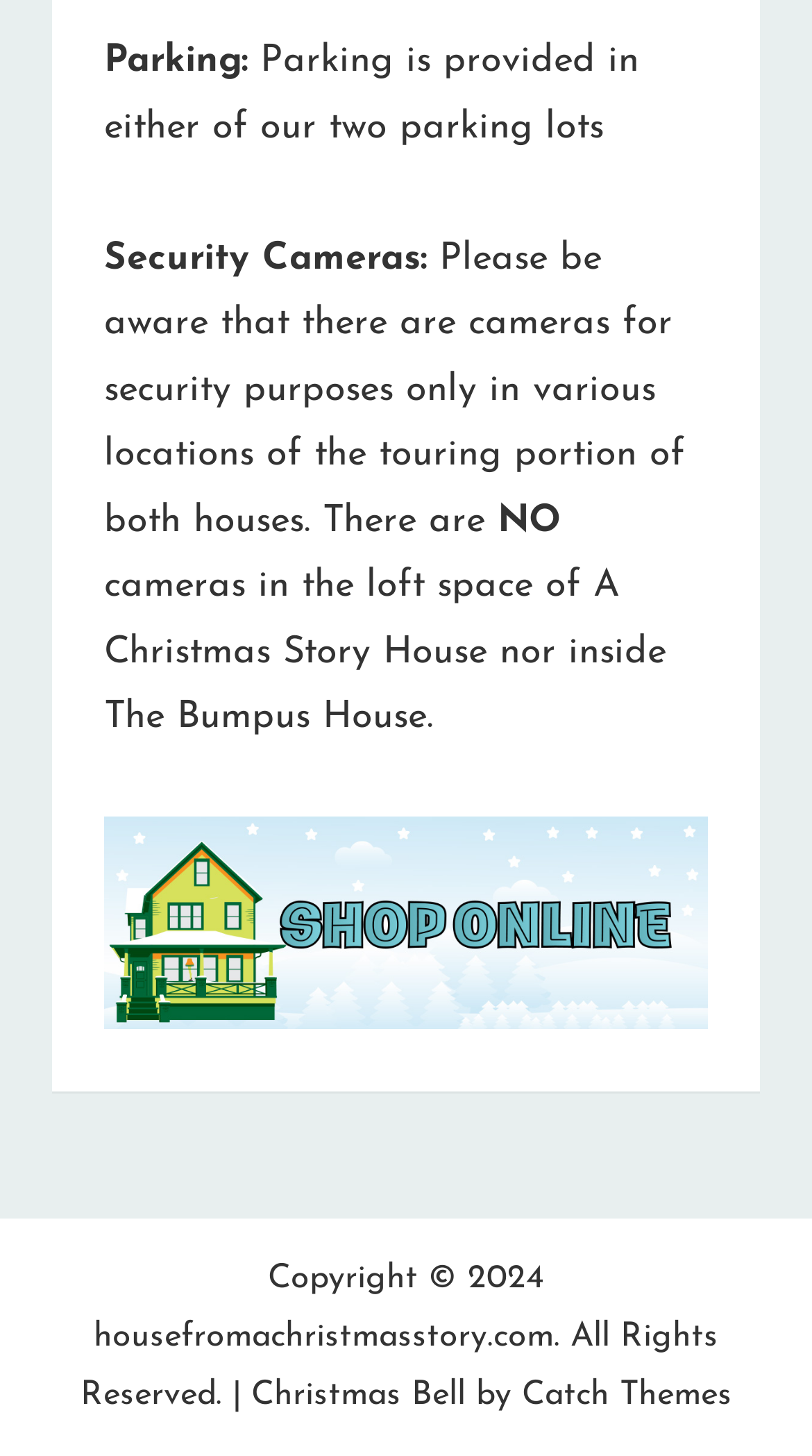Who owns the copyright of the website?
Could you answer the question in a detailed manner, providing as much information as possible?

The text 'Copyright © 2024' suggests that the copyright of the website belongs to the entity or individual who owns the copyright in 2024.